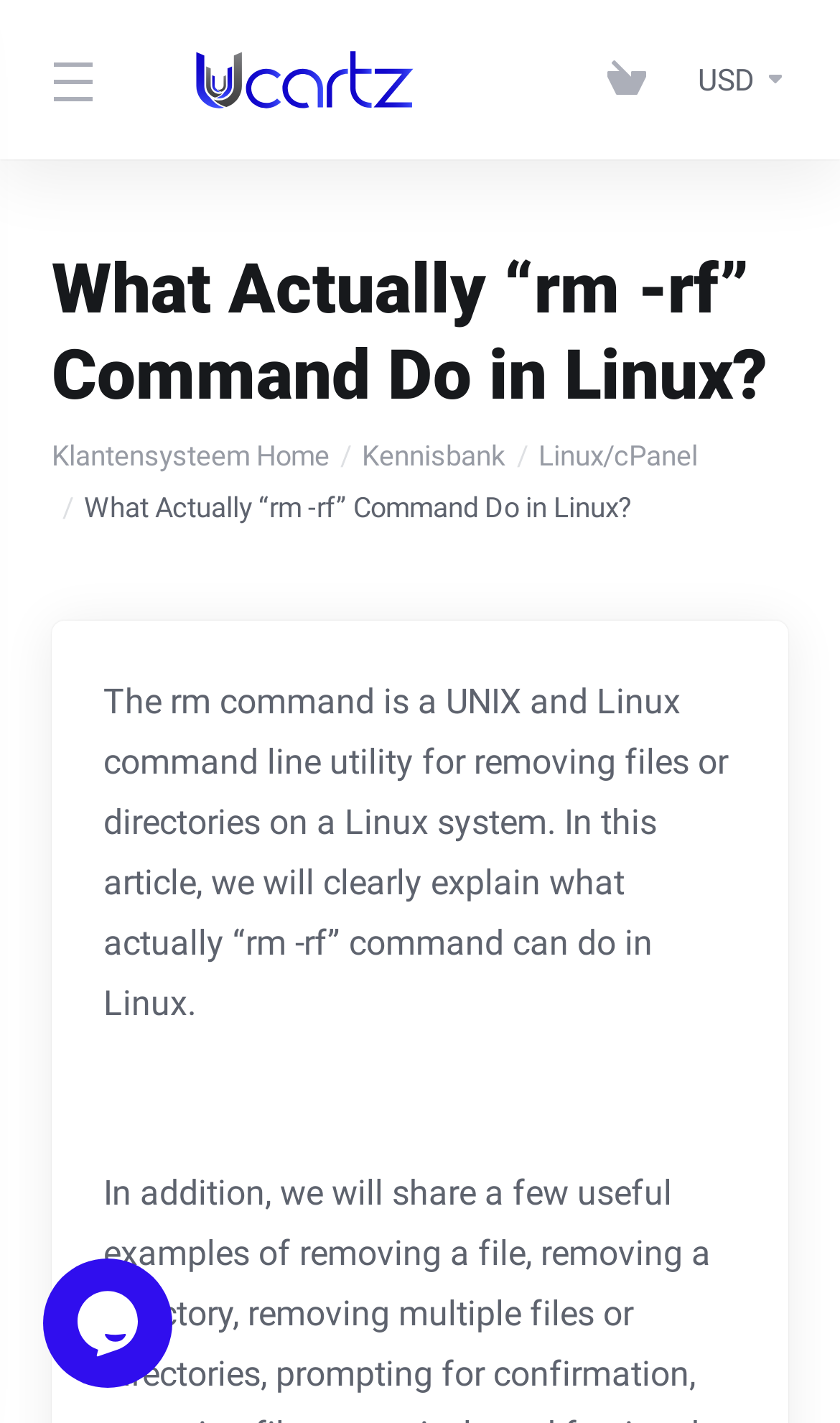How many links are there in the top navigation bar?
Based on the screenshot, respond with a single word or phrase.

3